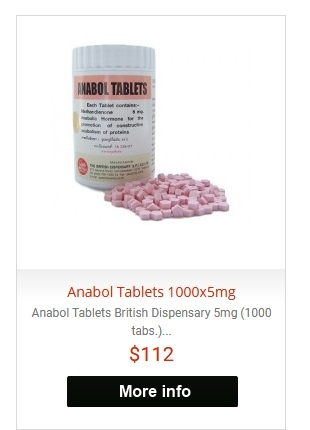Elaborate on the image by describing it in detail.

This image features a container of **Anabol Tablets**, prominently labeled as containing 1000 tablets, each with a dosage of 5 mg. The container, styled in a cylindrical shape, is predominantly white with a blue lid and clearly states "Anabol Tablets" on the front. Surrounding the container are several pink tablets, visually highlighting the product's type and dosage. Below the image, the product is accompanied by a price tag of **$112** and a button labeled "More info," suggesting that additional details about the product are available for interested customers. The overall presentation is clean and professional, targeting consumers looking for steroid options, specifically oral steroids.